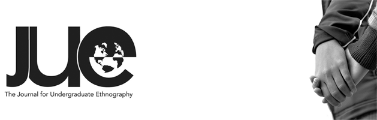What is the font style of the journal's full name?
Respond to the question with a well-detailed and thorough answer.

The caption describes the font style of the journal's full name as clear and modern, indicating its commitment to presenting scholarly discussions in a clear and concise manner.